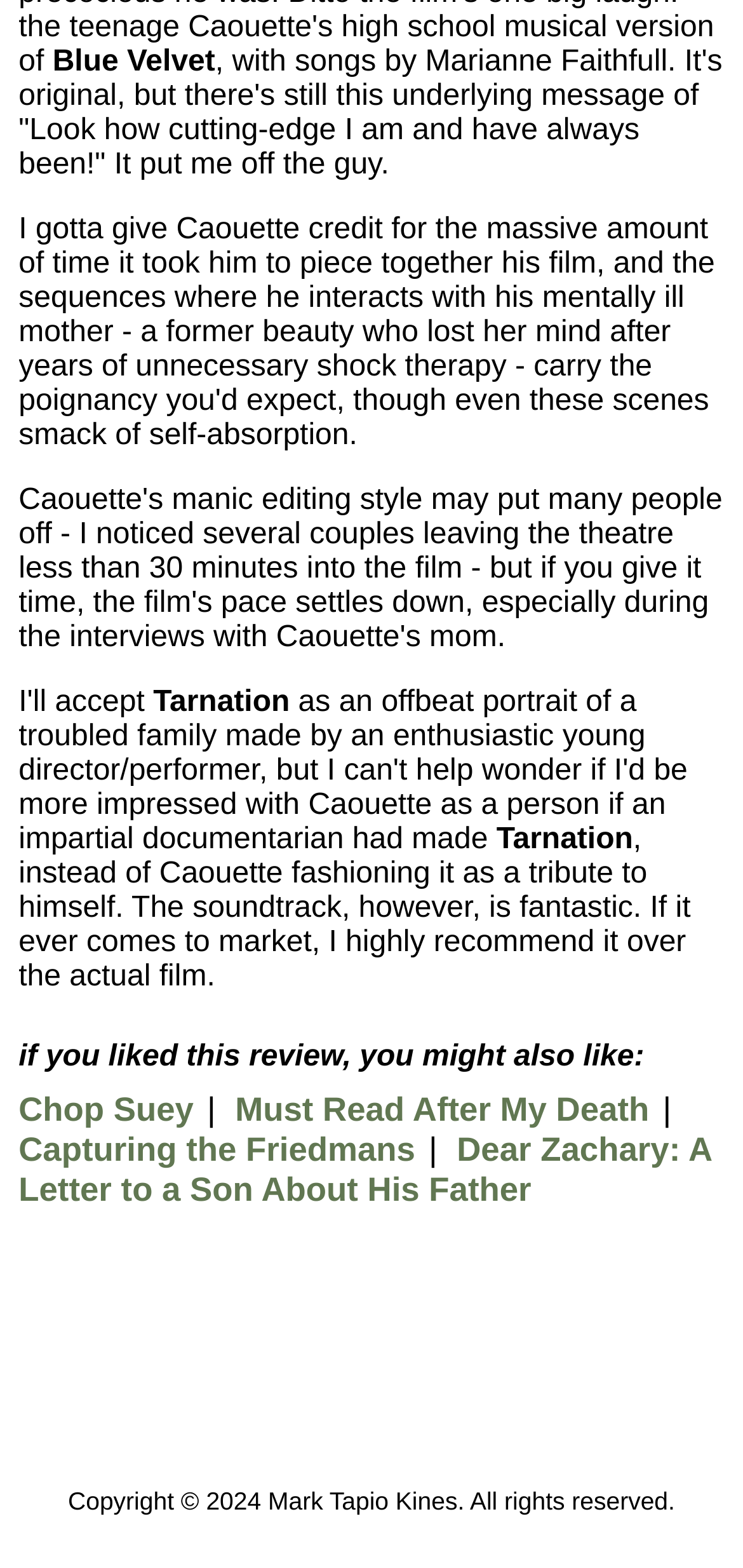Could you please study the image and provide a detailed answer to the question:
What is the copyright year of the webpage?

The copyright year of the webpage can be found in the StaticText element with the text 'Copyright © 2024 Mark Tapio Kines. All rights reserved.' at the bottom of the webpage.